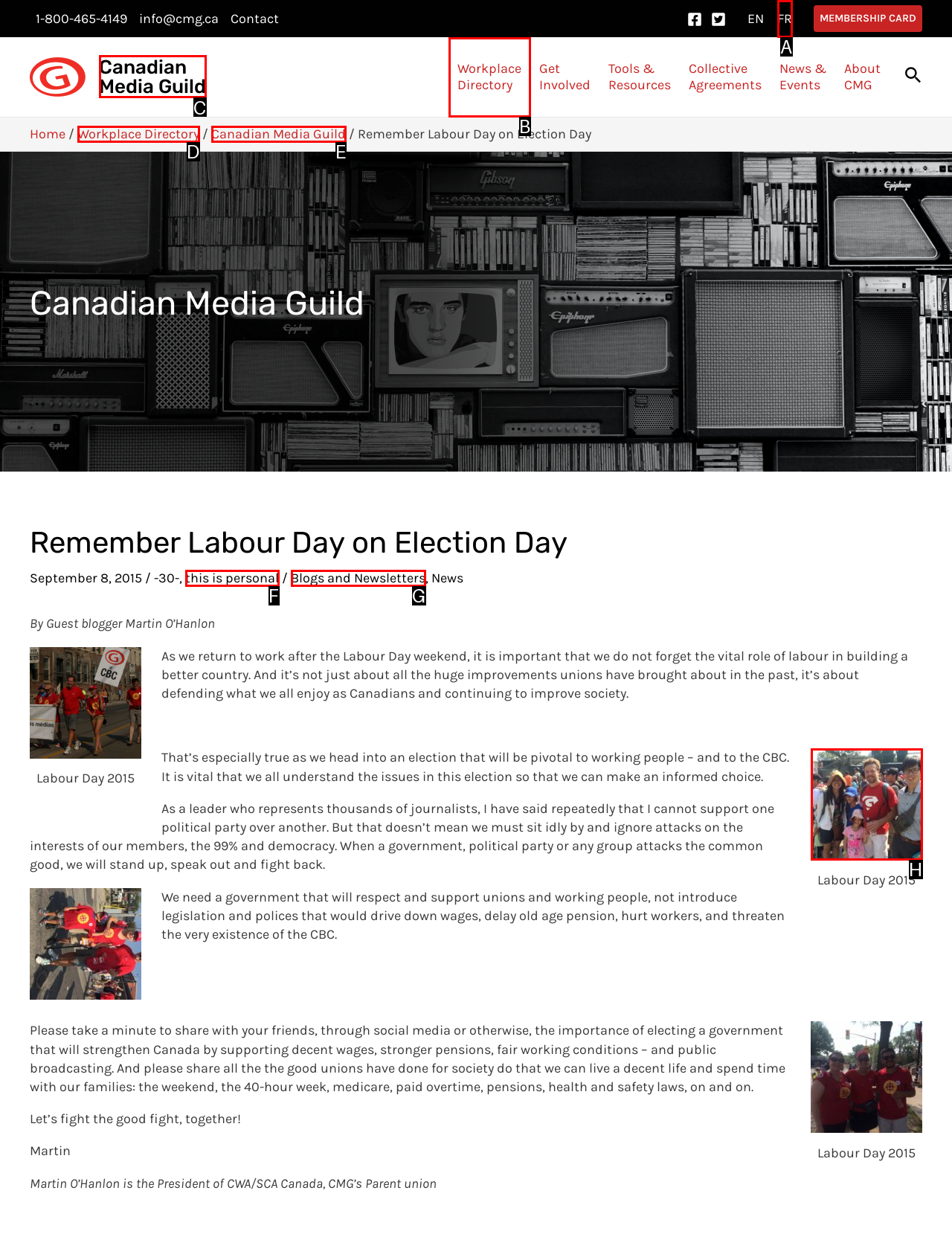Identify the UI element that best fits the description: Workplace Directory
Respond with the letter representing the correct option.

B